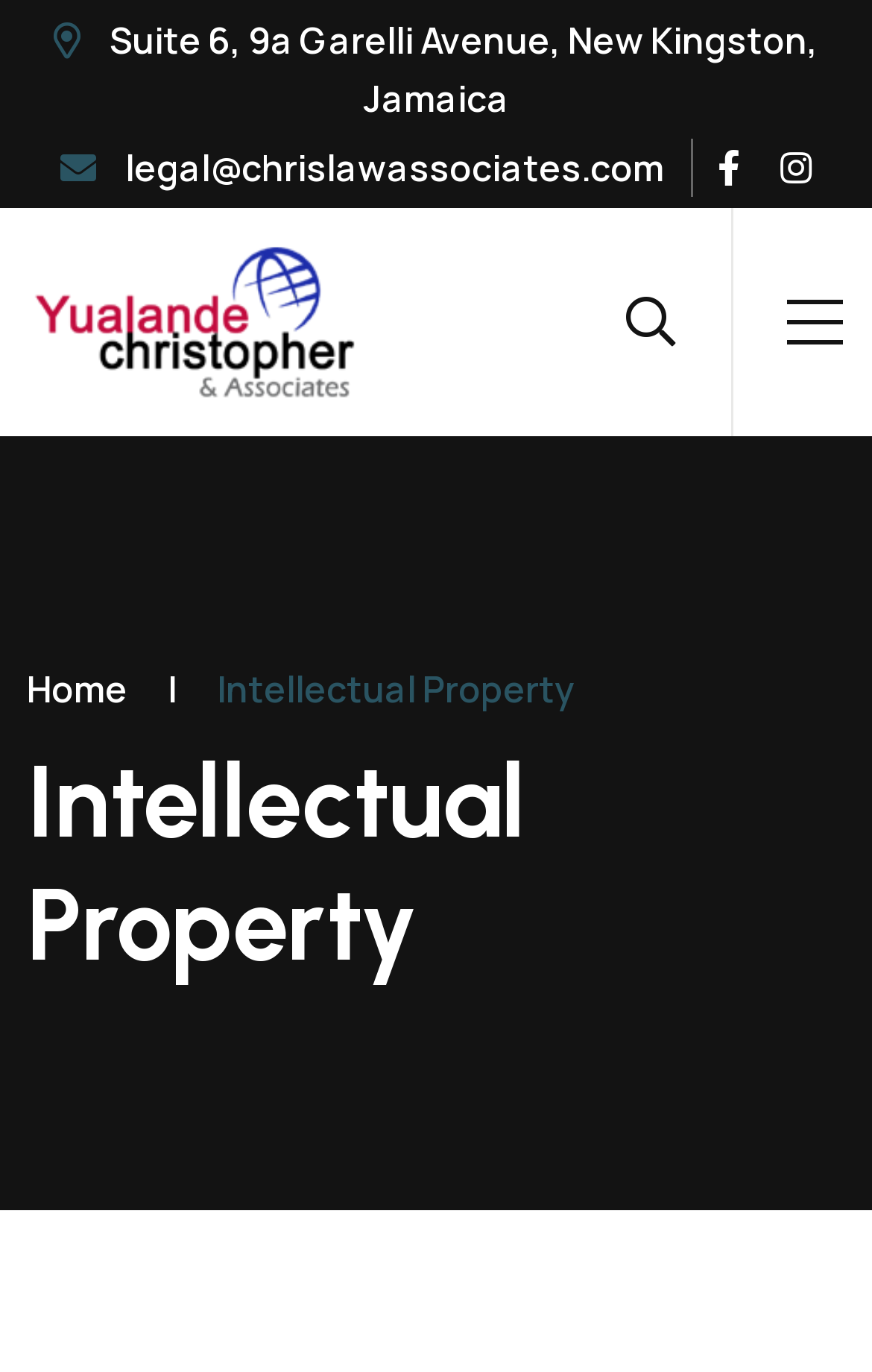Write a detailed summary of the webpage, including text, images, and layout.

The webpage is about Chris Law Associates, a firm that manages all aspects of Intellectual Property Rights. At the top left of the page, there is a link to the firm's location, "Suite 6, 9a Garelli Avenue, New Kingston, Jamaica". Next to it, there is a link to the firm's email address, "legal@chrislawassociates.com". On the top right, there are two social media icons, represented by the Unicode characters '\uf39e' and '\uf16d'.

Below the top section, there is a logo of Chris Law Associates, which is also a link to the firm's homepage. To the right of the logo, there is a navigation menu with a link to the "Home" page, separated by a vertical bar from the title "Intellectual Property".

The main content of the page is headed by a large heading that reads "Intellectual Property", spanning almost the entire width of the page.